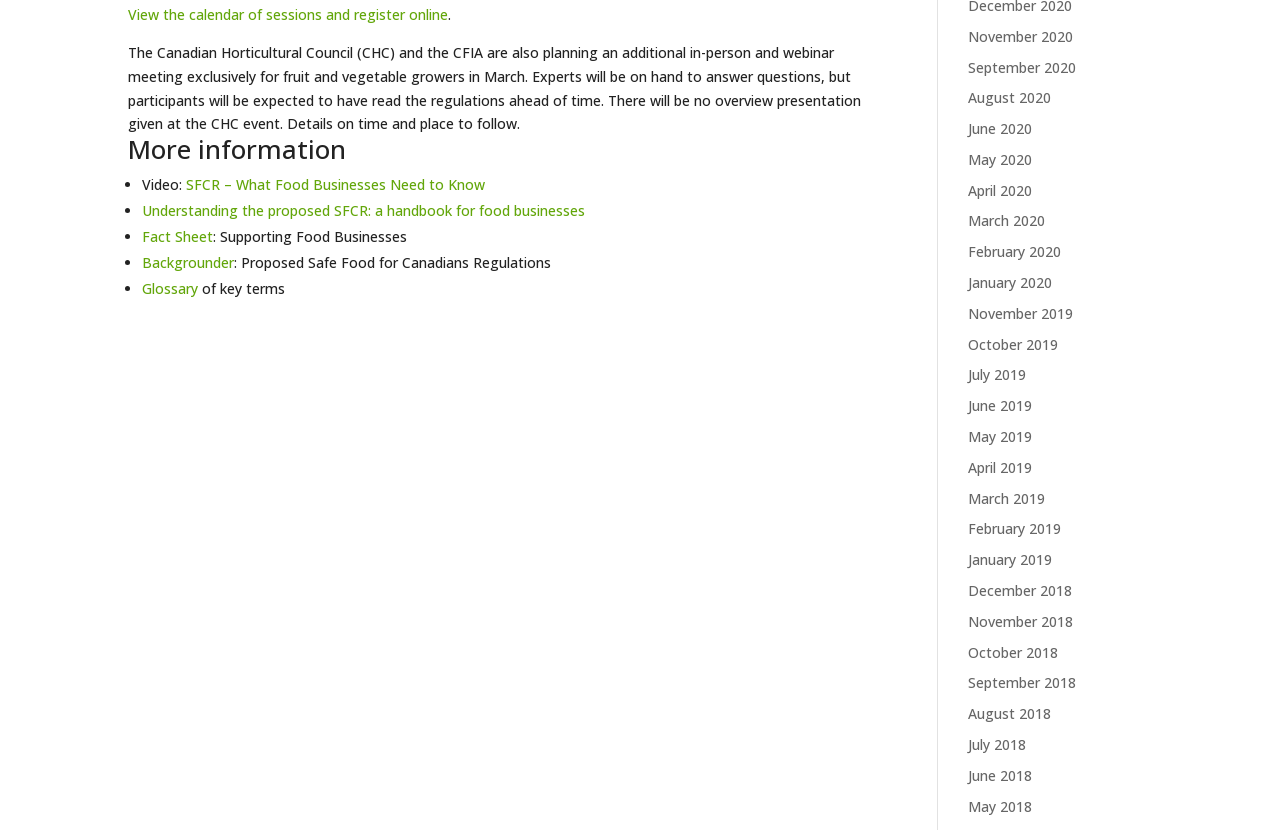Find the bounding box coordinates of the element's region that should be clicked in order to follow the given instruction: "View the glossary of key terms". The coordinates should consist of four float numbers between 0 and 1, i.e., [left, top, right, bottom].

[0.111, 0.336, 0.155, 0.359]